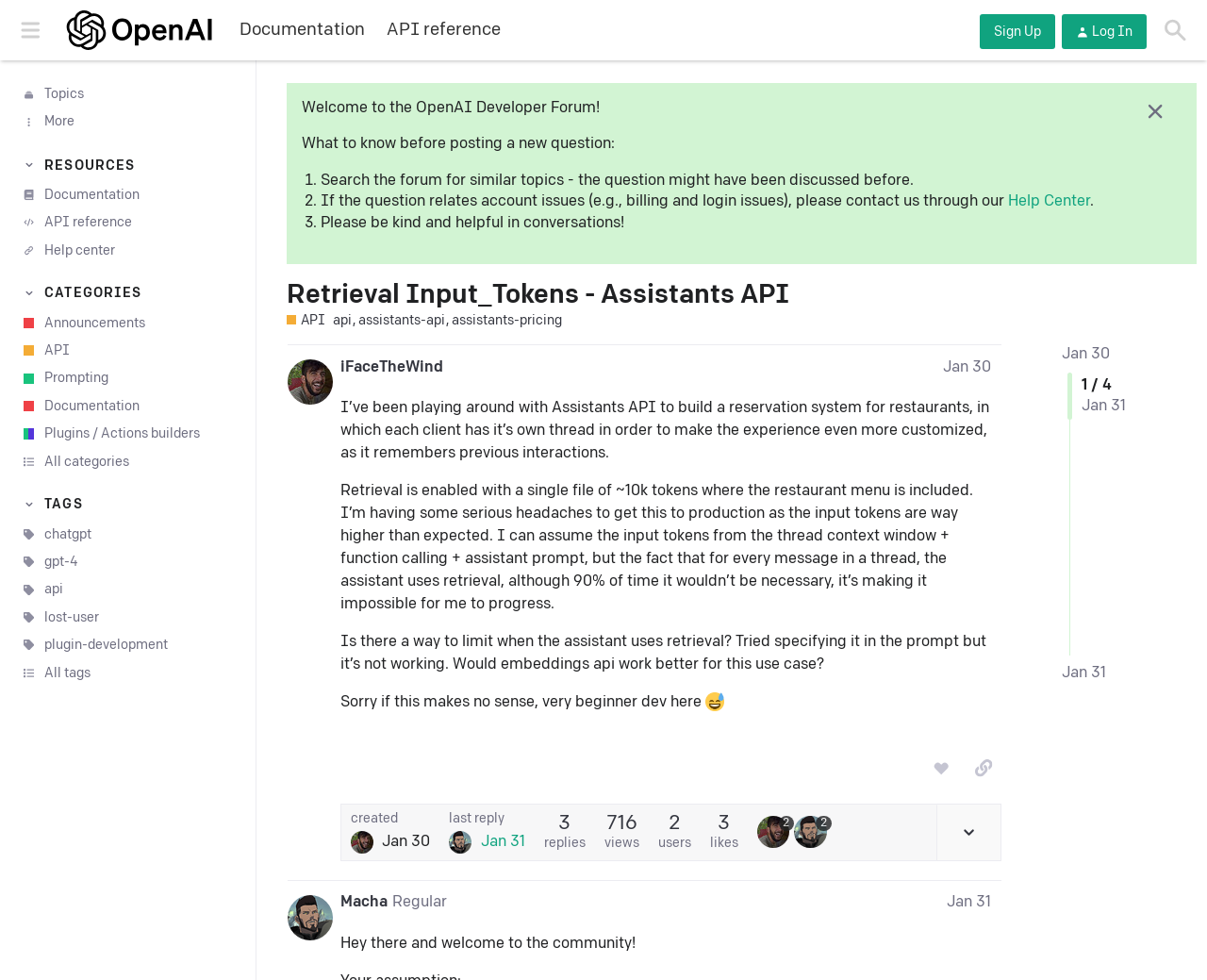Provide a brief response to the question using a single word or phrase: 
What is the purpose of the 'Search' button?

To search the forum